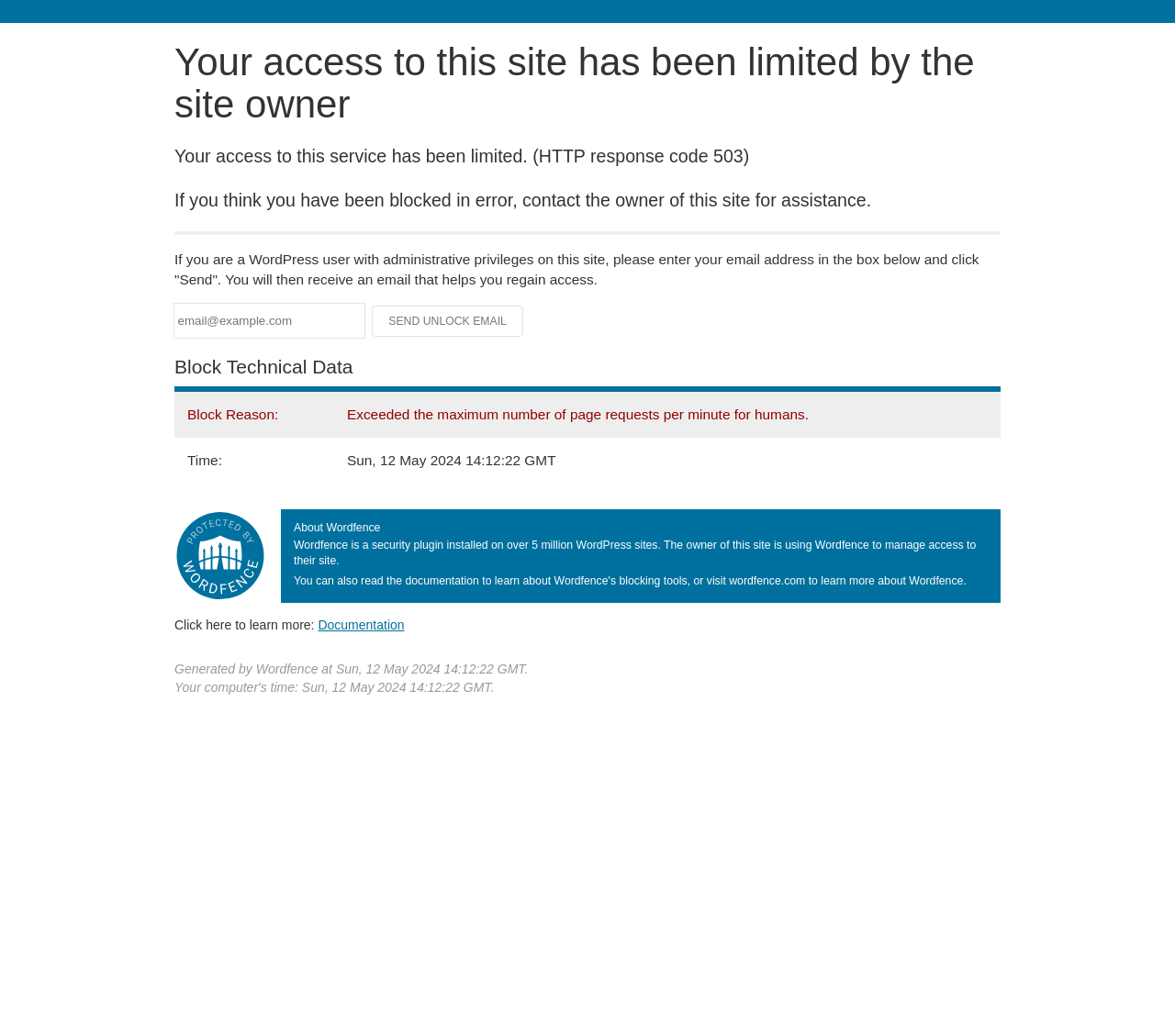Determine the bounding box for the UI element described here: "Documentation".

[0.271, 0.596, 0.344, 0.61]